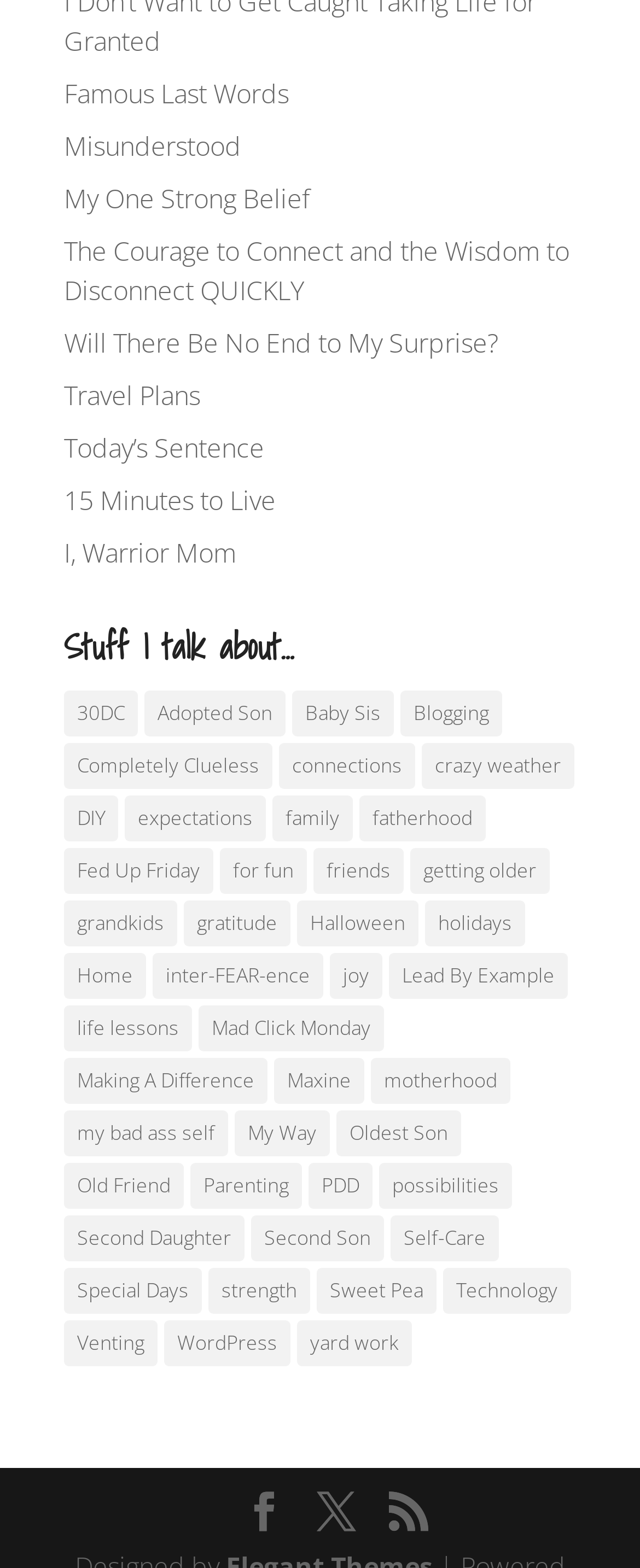Identify the bounding box coordinates of the section to be clicked to complete the task described by the following instruction: "Read 'Today’s Sentence'". The coordinates should be four float numbers between 0 and 1, formatted as [left, top, right, bottom].

[0.1, 0.274, 0.413, 0.297]